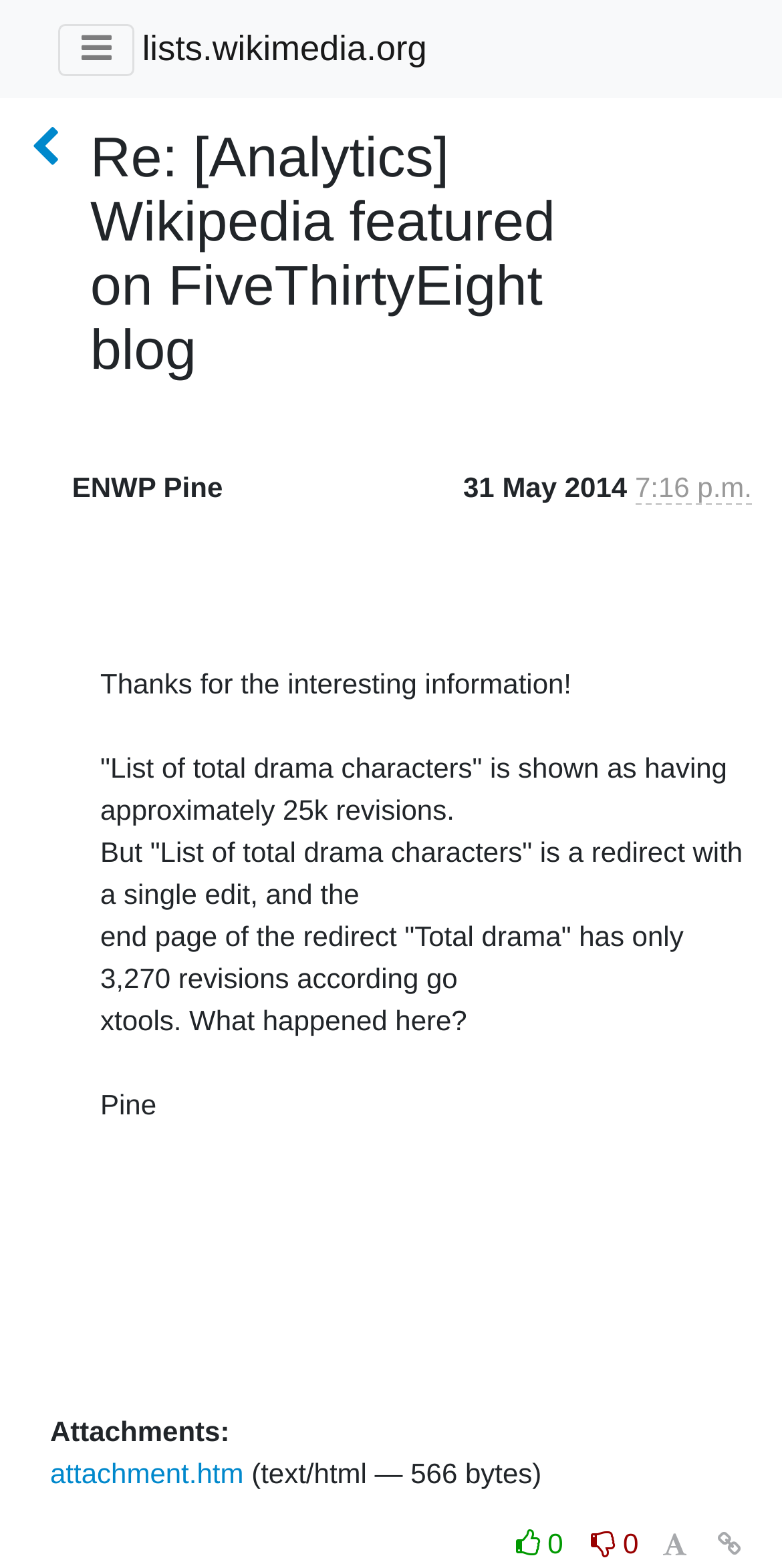Find the bounding box coordinates for the HTML element described as: "parent_node: lists.wikimedia.org". The coordinates should consist of four float values between 0 and 1, i.e., [left, top, right, bottom].

[0.074, 0.015, 0.172, 0.049]